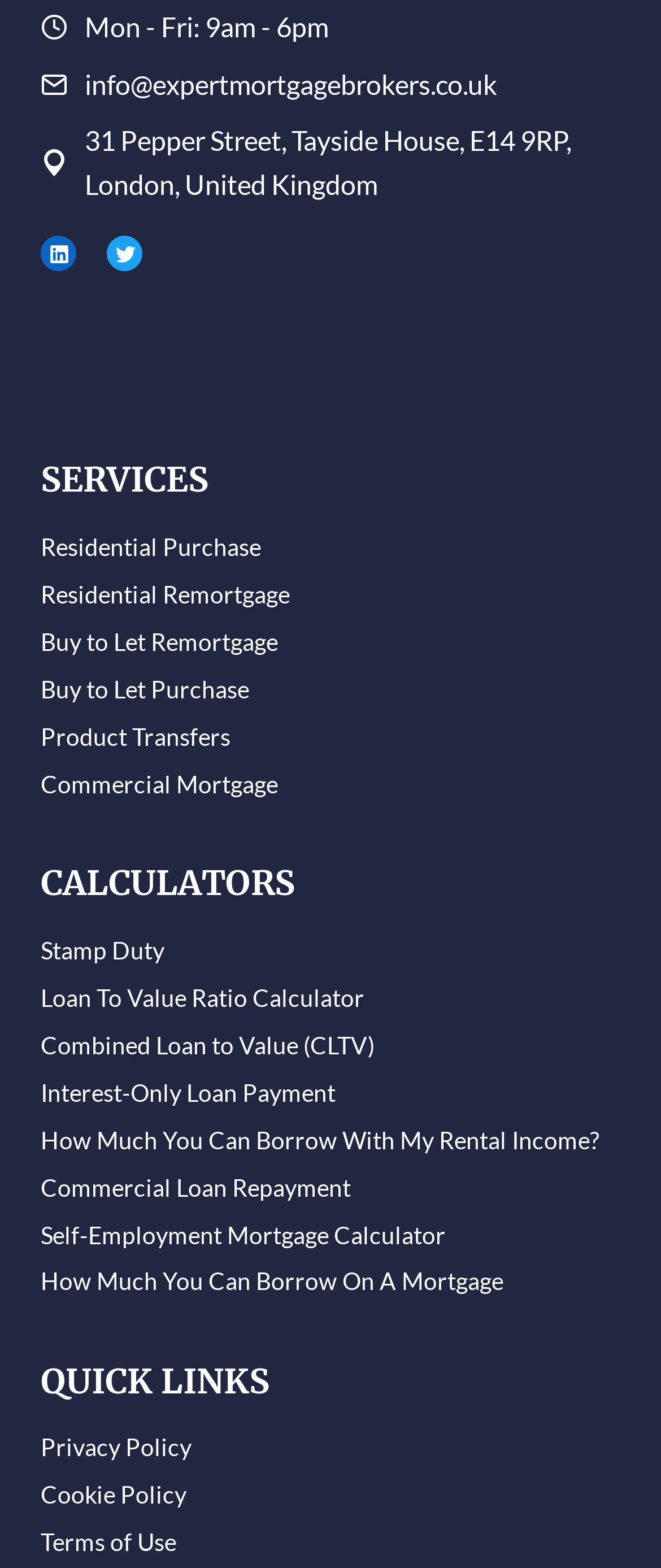Please determine the bounding box coordinates of the element to click on in order to accomplish the following task: "Calculate Stamp Duty". Ensure the coordinates are four float numbers ranging from 0 to 1, i.e., [left, top, right, bottom].

[0.062, 0.591, 0.938, 0.621]